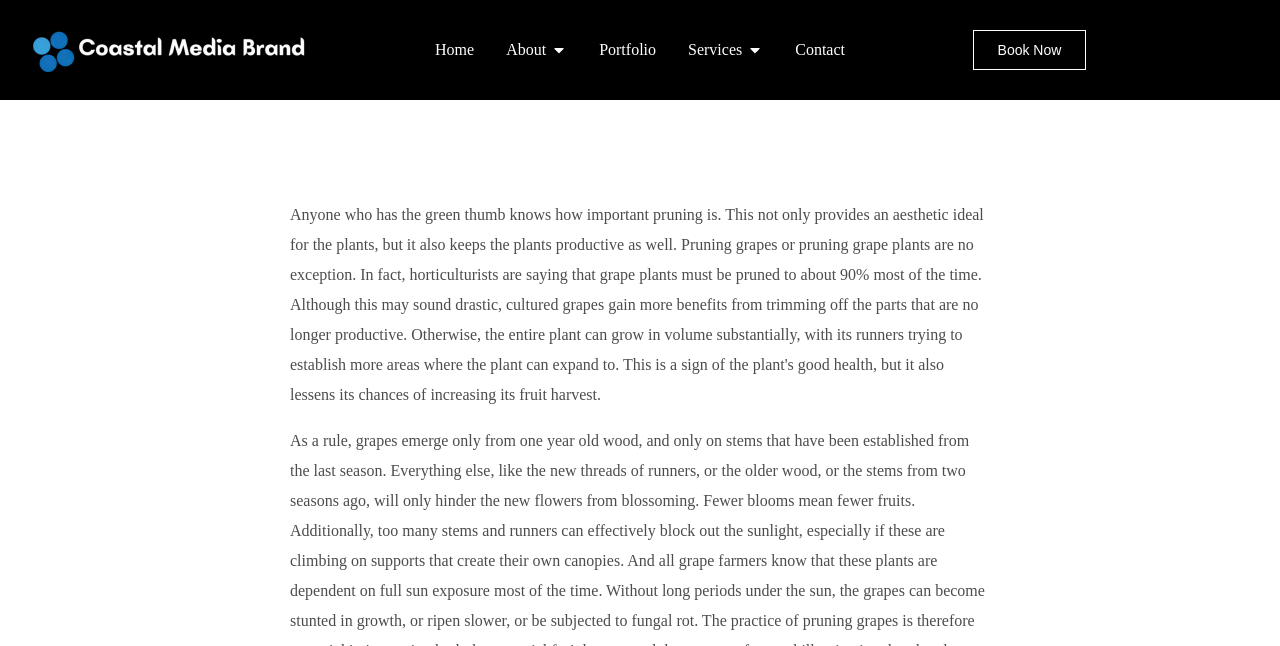Given the element description: "Book Now", predict the bounding box coordinates of the UI element it refers to, using four float numbers between 0 and 1, i.e., [left, top, right, bottom].

[0.76, 0.046, 0.849, 0.108]